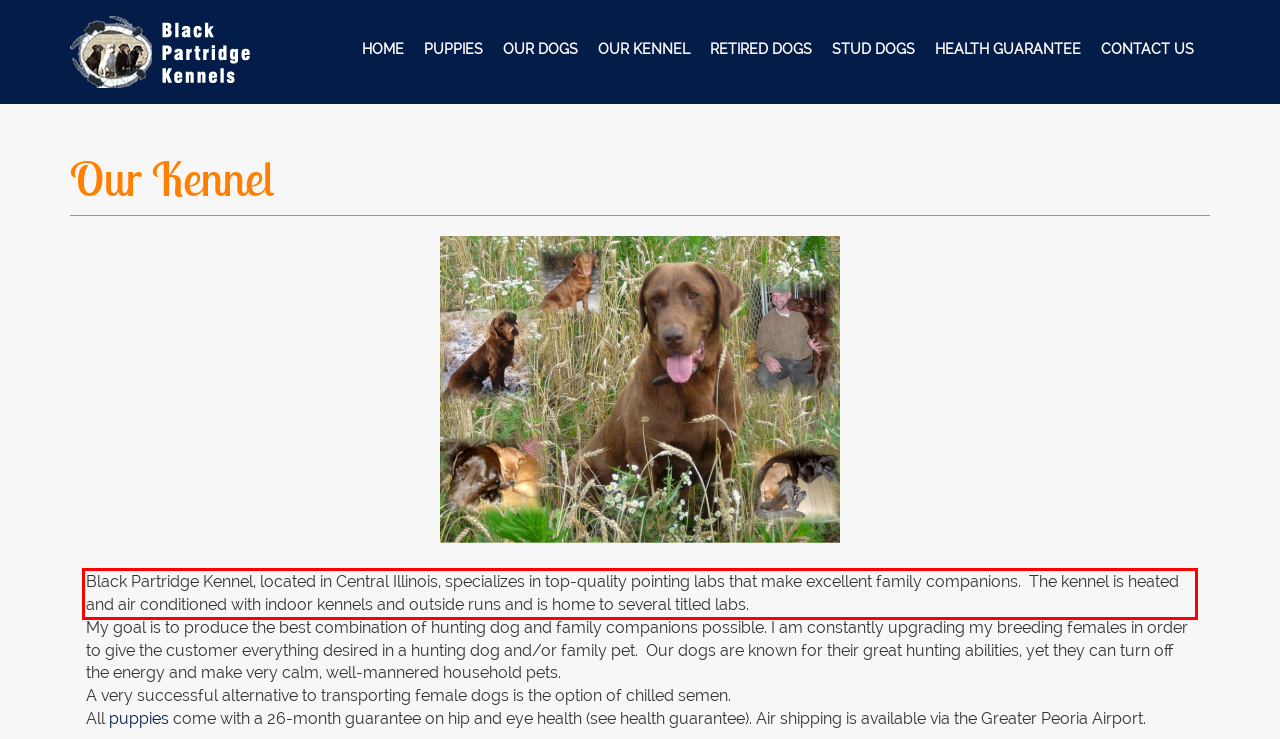You are looking at a screenshot of a webpage with a red rectangle bounding box. Use OCR to identify and extract the text content found inside this red bounding box.

Black Partridge Kennel, located in Central Illinois, specializes in top-quality pointing labs that make excellent family companions. The kennel is heated and air conditioned with indoor kennels and outside runs and is home to several titled labs.